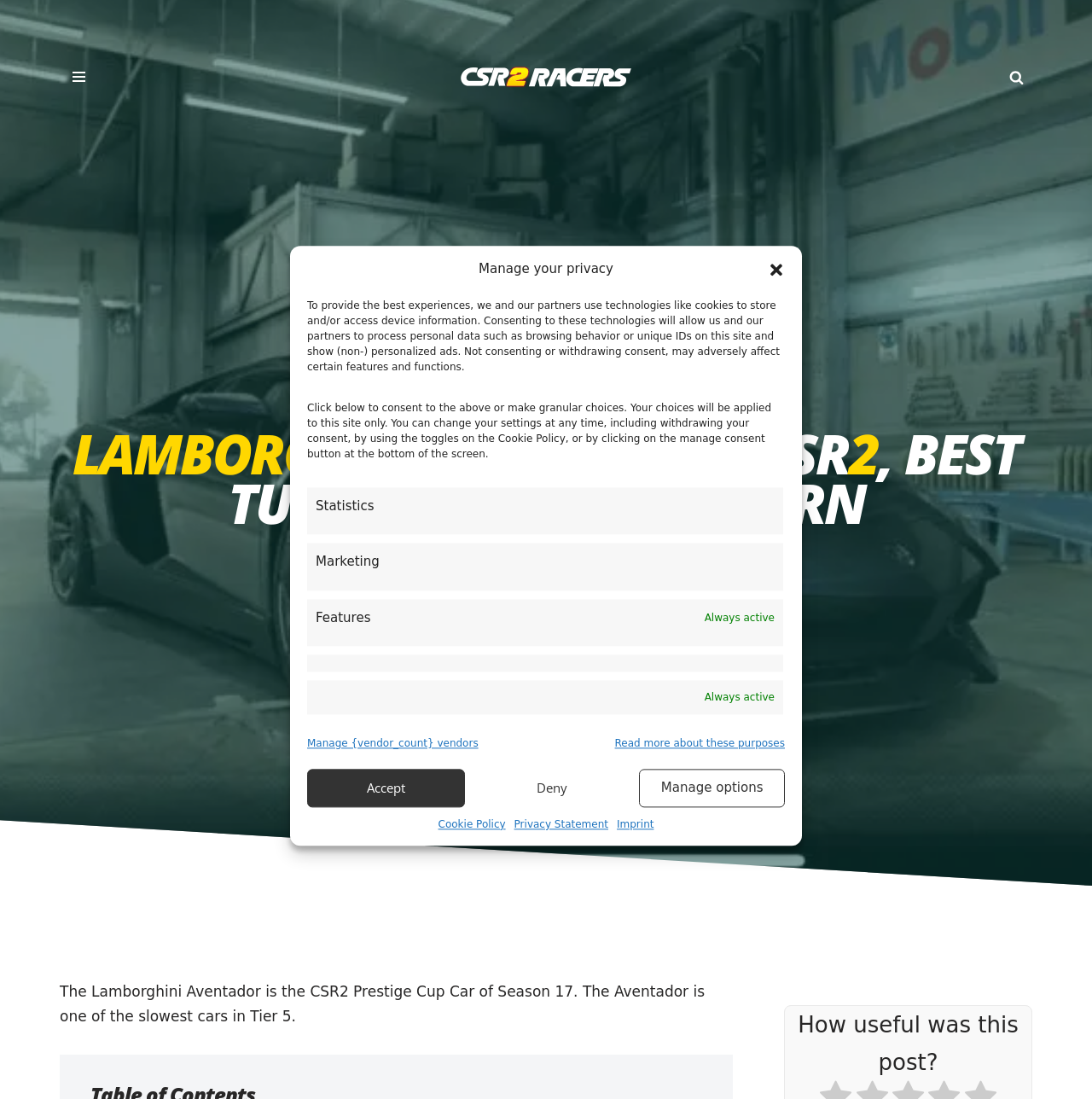From the element description: "Read more about these purposes", extract the bounding box coordinates of the UI element. The coordinates should be expressed as four float numbers between 0 and 1, in the order [left, top, right, bottom].

[0.563, 0.668, 0.719, 0.684]